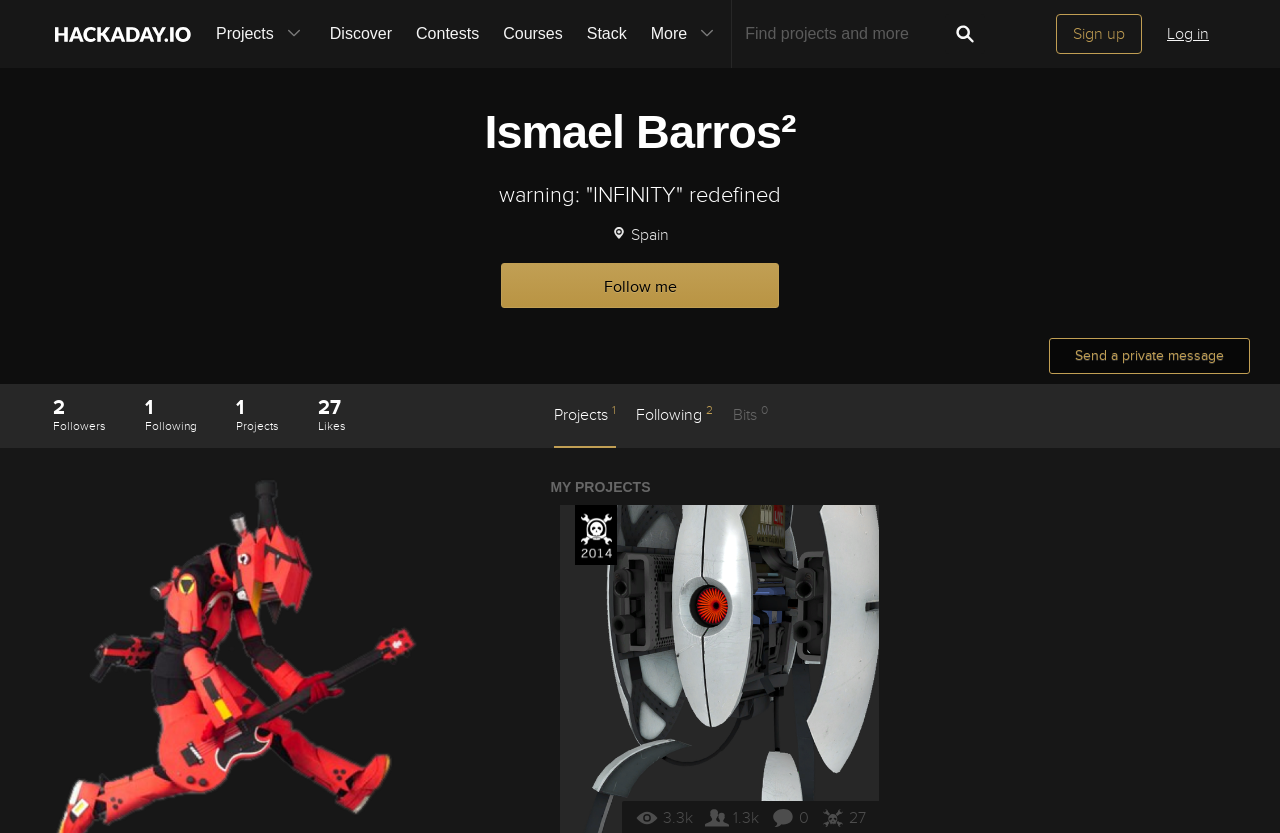Provide a brief response to the question using a single word or phrase: 
How many followers does Ismael Barros² have?

2